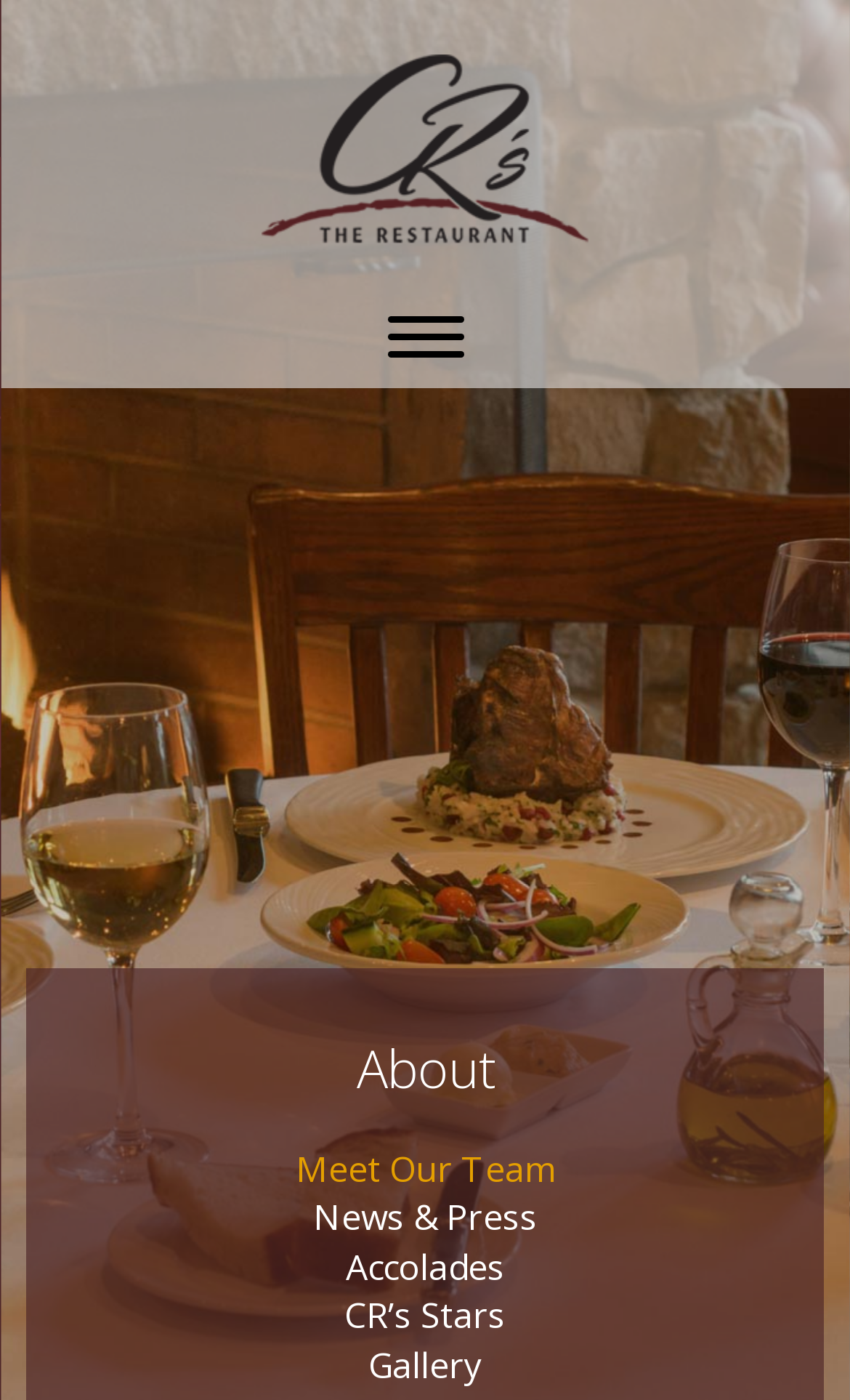How many links are there in the footer section?
Please look at the screenshot and answer in one word or a short phrase.

5